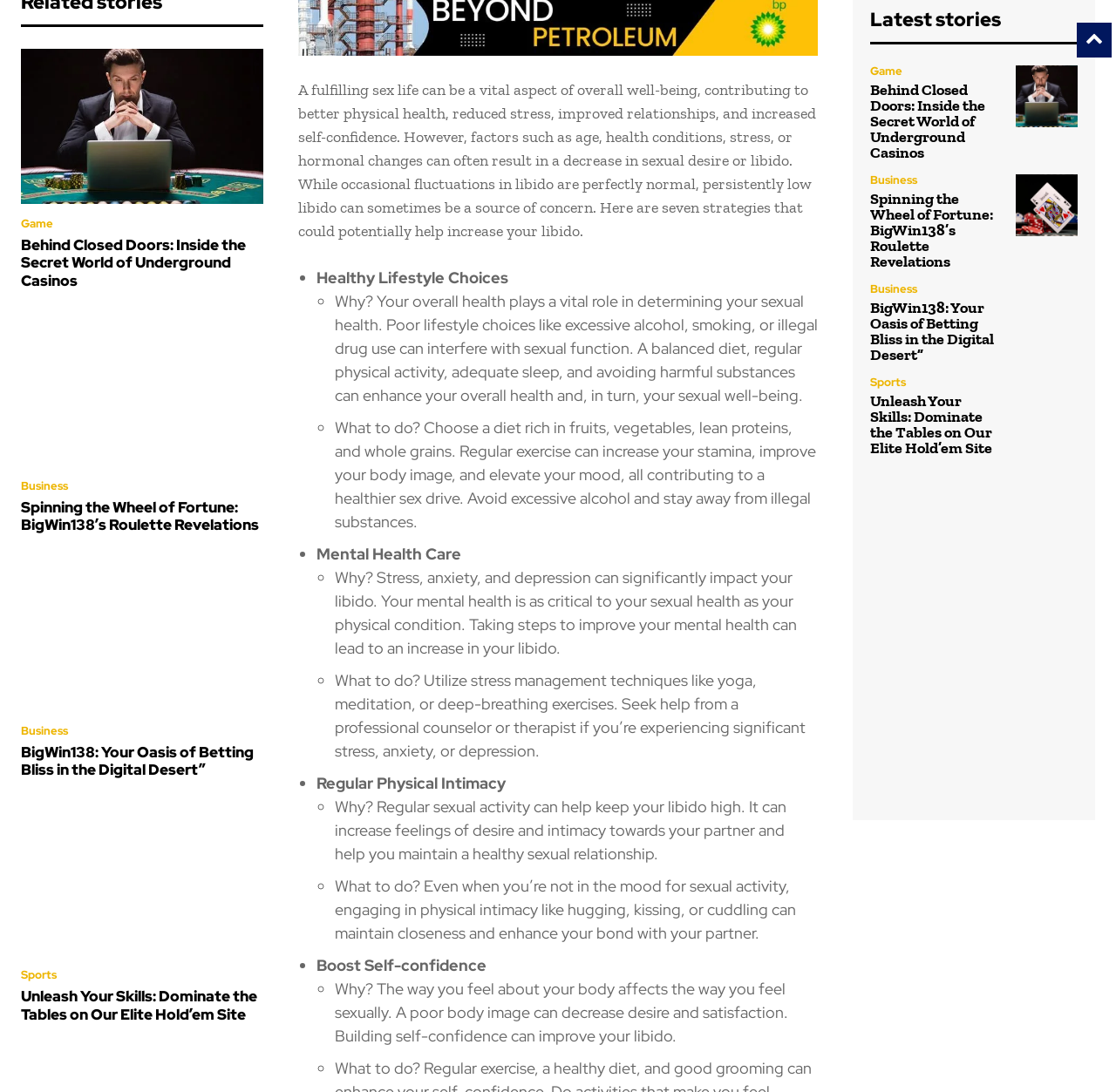What is the purpose of regular physical intimacy?
Answer the question with a single word or phrase derived from the image.

Maintain closeness